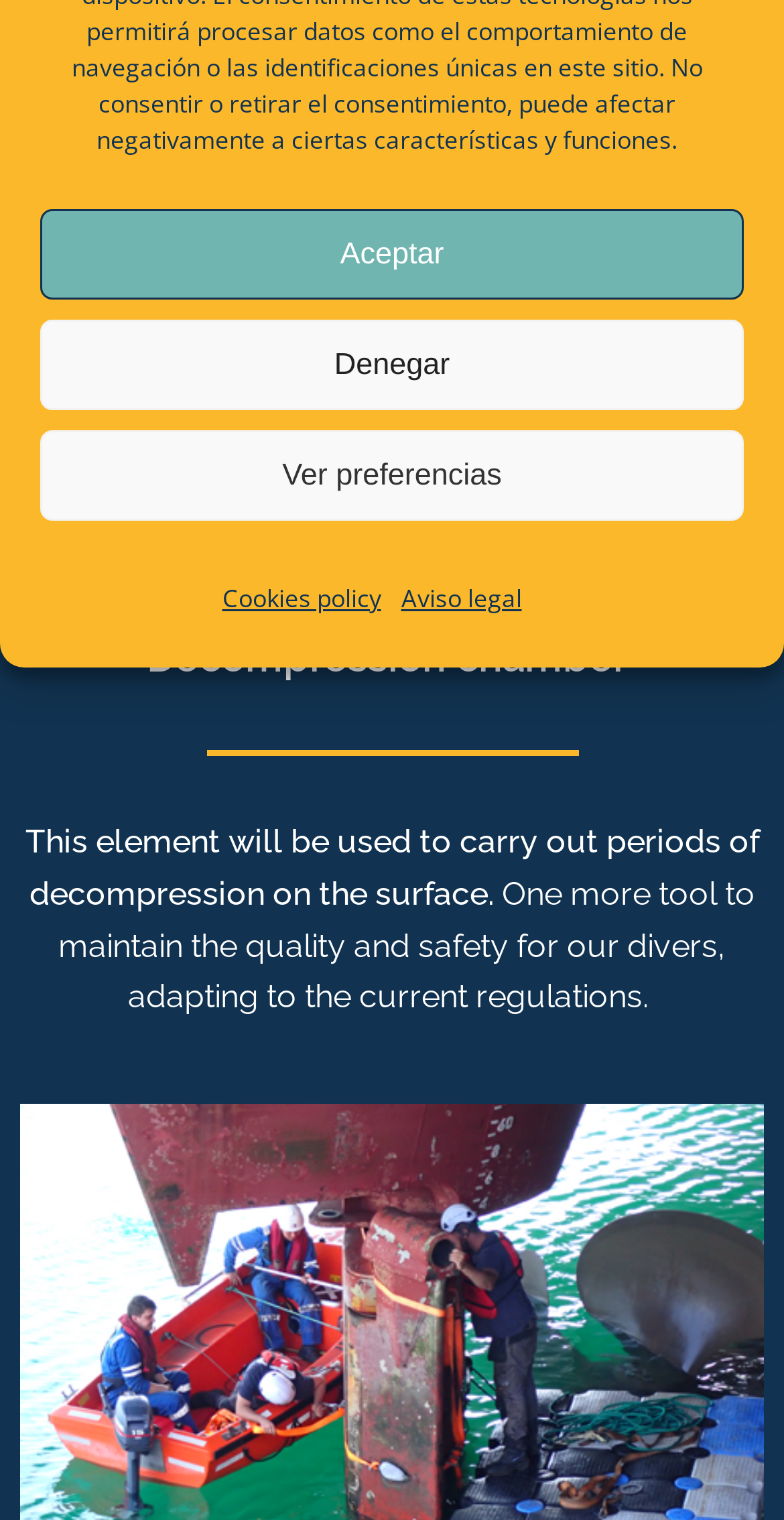Show the bounding box coordinates for the HTML element described as: "Ver preferencias".

[0.051, 0.283, 0.949, 0.343]